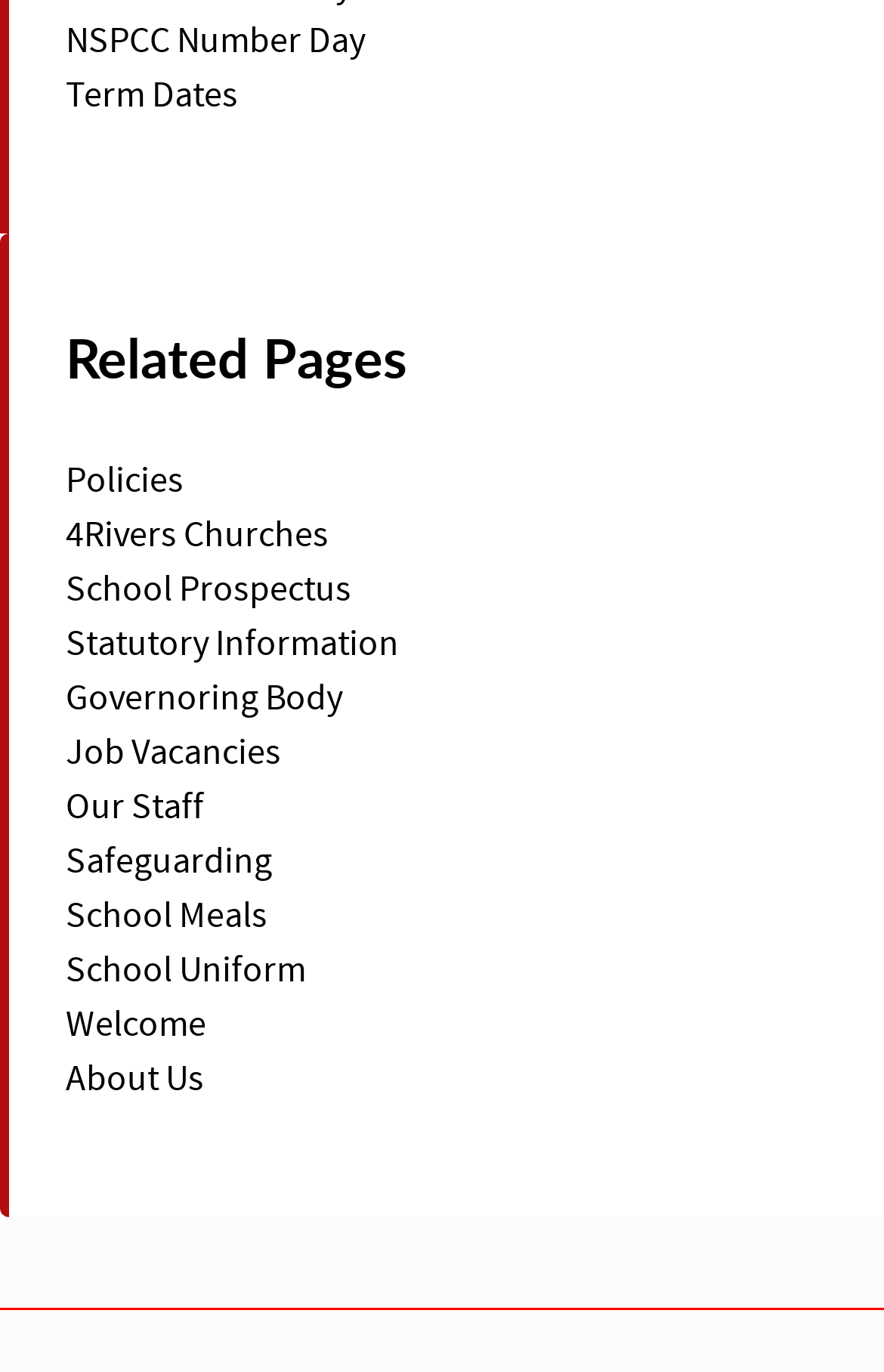Give a one-word or phrase response to the following question: Are there any images on the webpage?

No